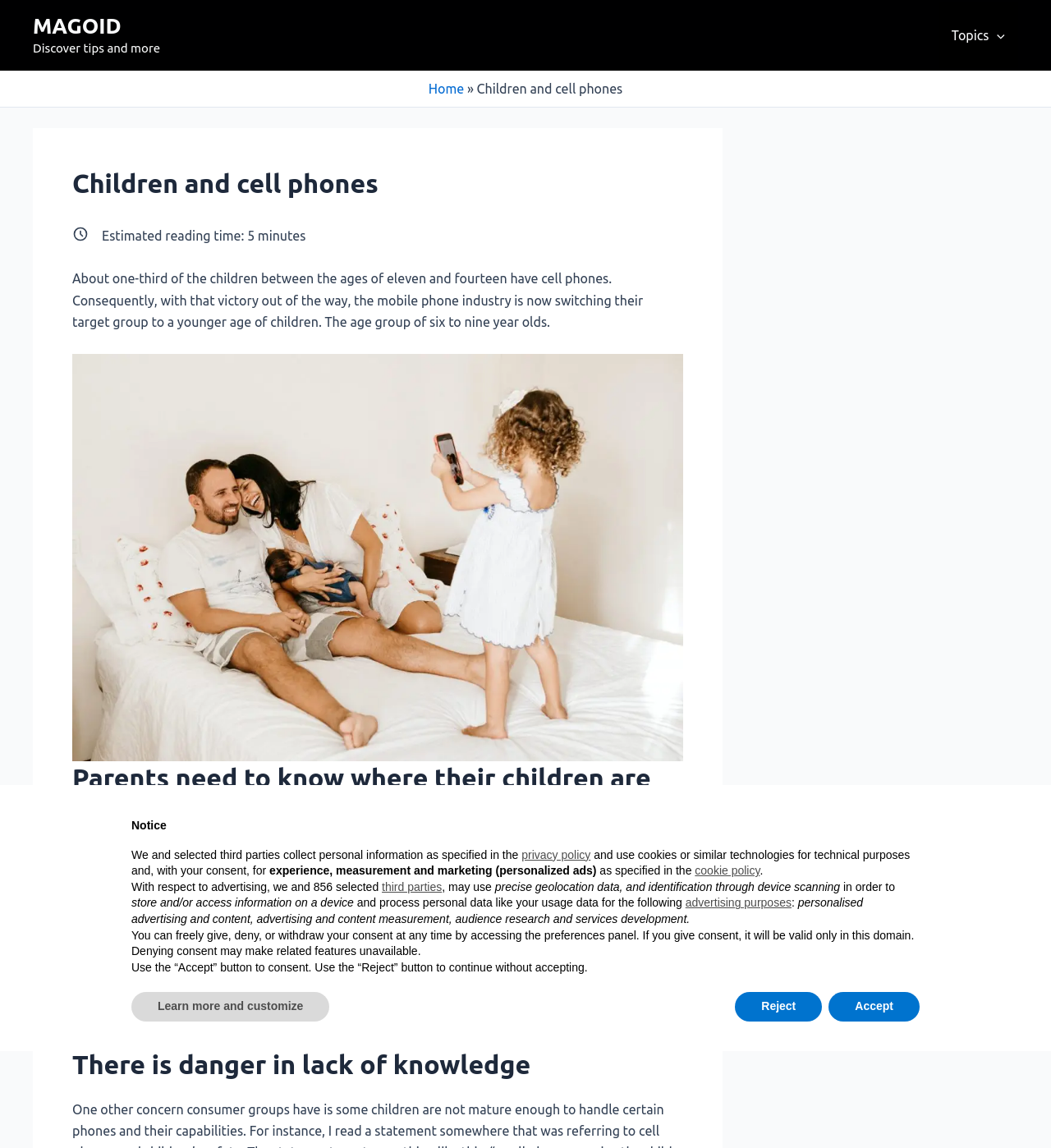What is the estimated reading time of the article?
Carefully examine the image and provide a detailed answer to the question.

The estimated reading time of the article can be found in the section 'Children and cell phones' where it says 'Estimated reading time: minutes'. This indicates that the article is expected to take around one minute to read.